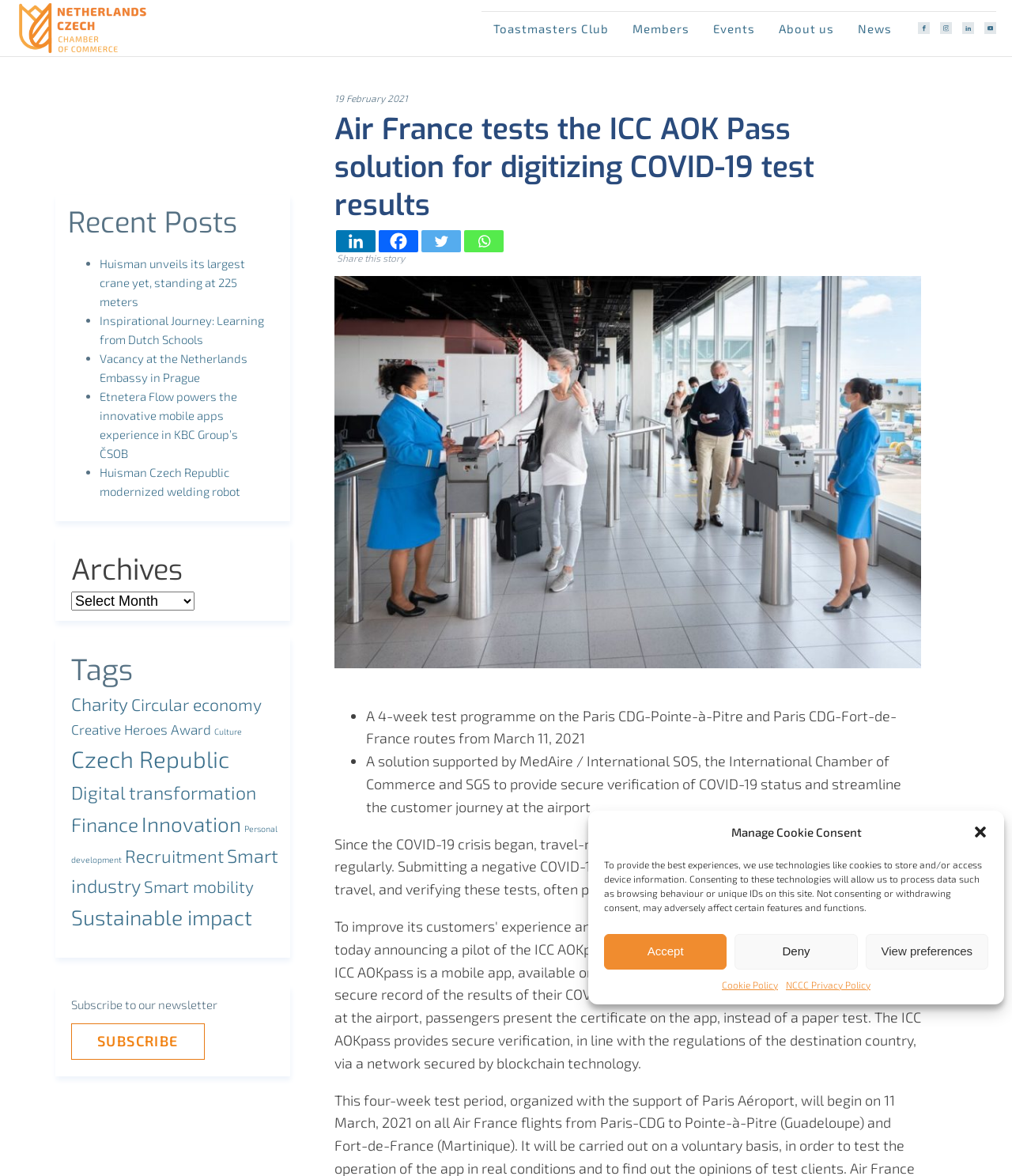Answer the question in a single word or phrase:
How many routes are mentioned in the webpage for the 4-week test programme?

Two